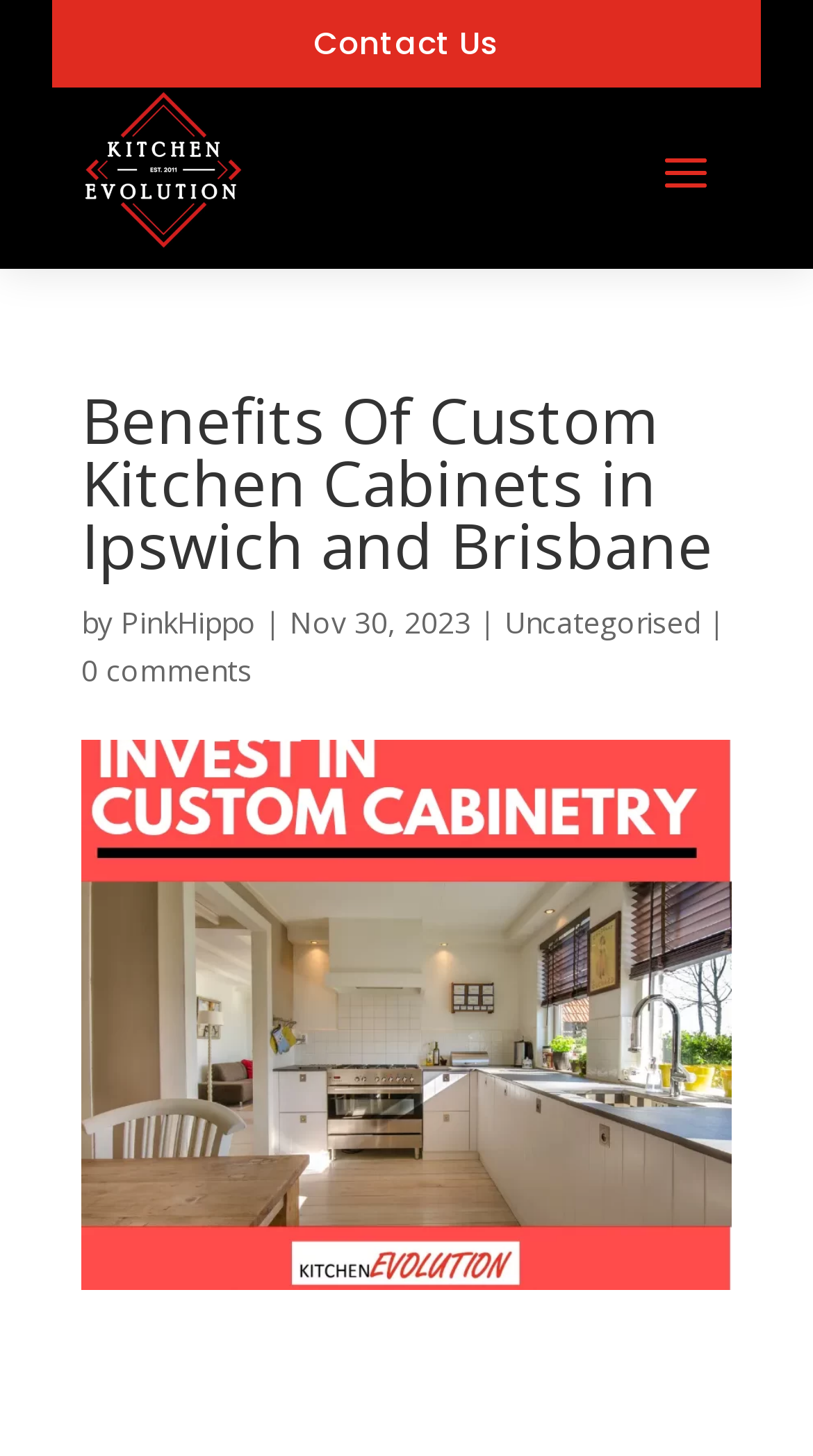Produce a meticulous description of the webpage.

The webpage is about the benefits of custom kitchen cabinets in Ipswich and Brisbane. At the top, there is a link to "Contact Us" and a small image of the "Kitchen Evolution" favicon. Below these elements, a prominent heading reads "Benefits Of Custom Kitchen Cabinets in Ipswich and Brisbane". 

To the right of the heading, there is a byline that includes the text "by", a link to "PinkHippo", a vertical bar, and the date "Nov 30, 2023". Further to the right, there is a link to "Uncategorised". 

Below the heading and byline section, there is a link that reads "0 comments". The overall structure of the webpage suggests that it is a blog post or article about custom kitchen cabinets, with the main content likely to be presented below these introductory elements.